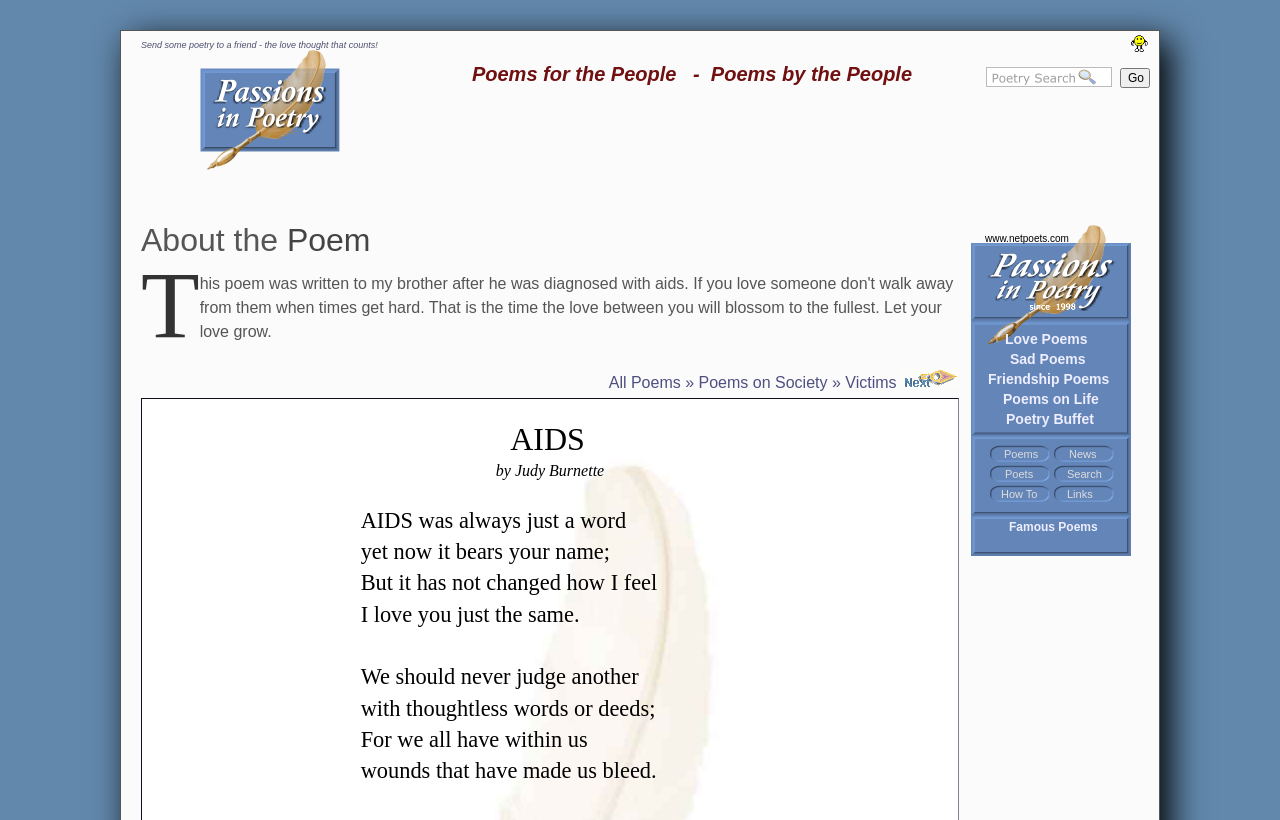What is the title or heading displayed on the webpage?

About the Poem